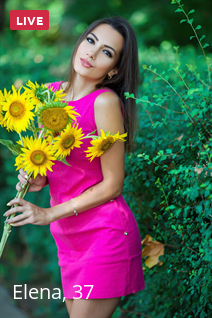Describe all significant details and elements found in the image.

The image features a vibrant scene with a young woman named Elena, who is 37 years old. She is dressed in a bright pink dress, radiating confidence as she poses gracefully while holding a bouquet of sunflowers. The lively colors of the flowers contrast beautifully with the lush green backdrop, enhancing her cheerful demeanor. The "LIVE" indicator suggests this image is part of a dynamic online interaction, inviting viewers to connect with Elena in real time. This captivating portrayal reflects a blend of beauty, nature, and the excitement of live engagement on the dating platform.